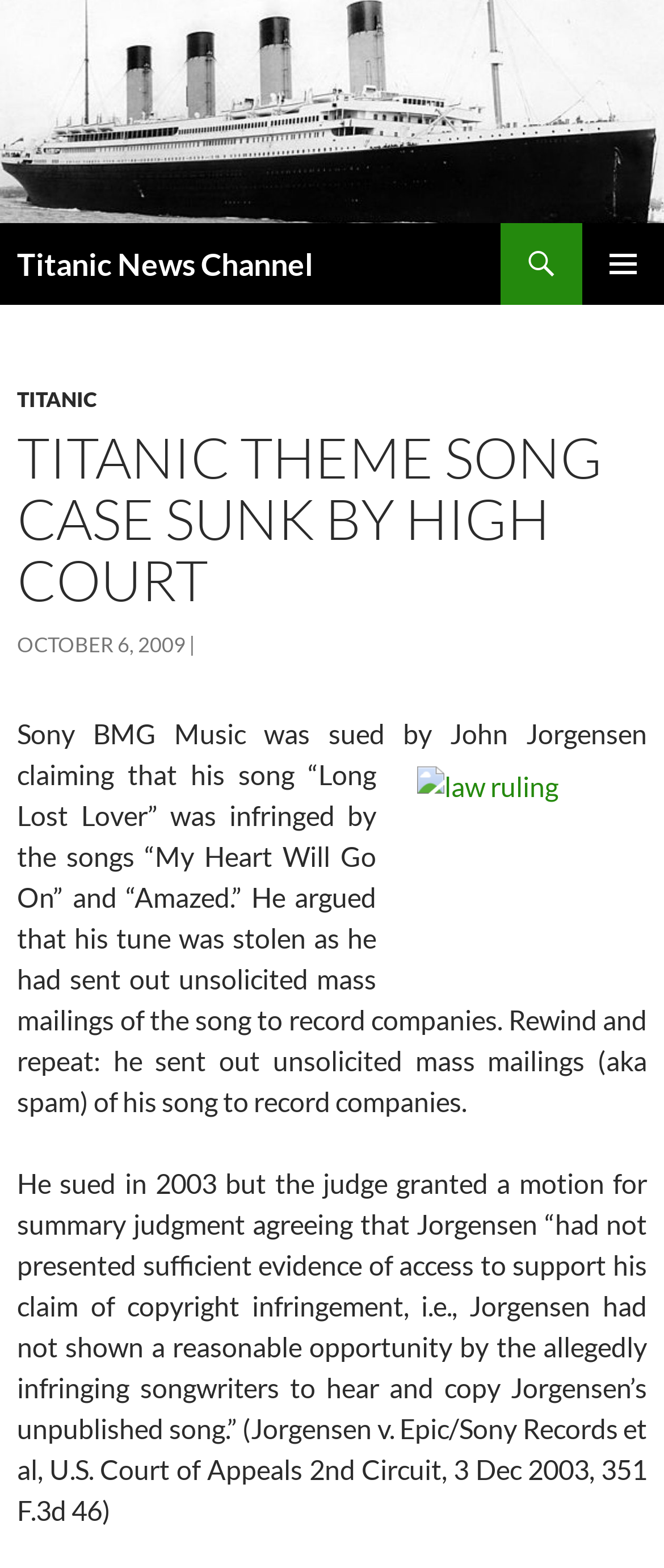What is the name of the song written by the allegedly infringing songwriters? Using the information from the screenshot, answer with a single word or phrase.

My Heart Will Go On